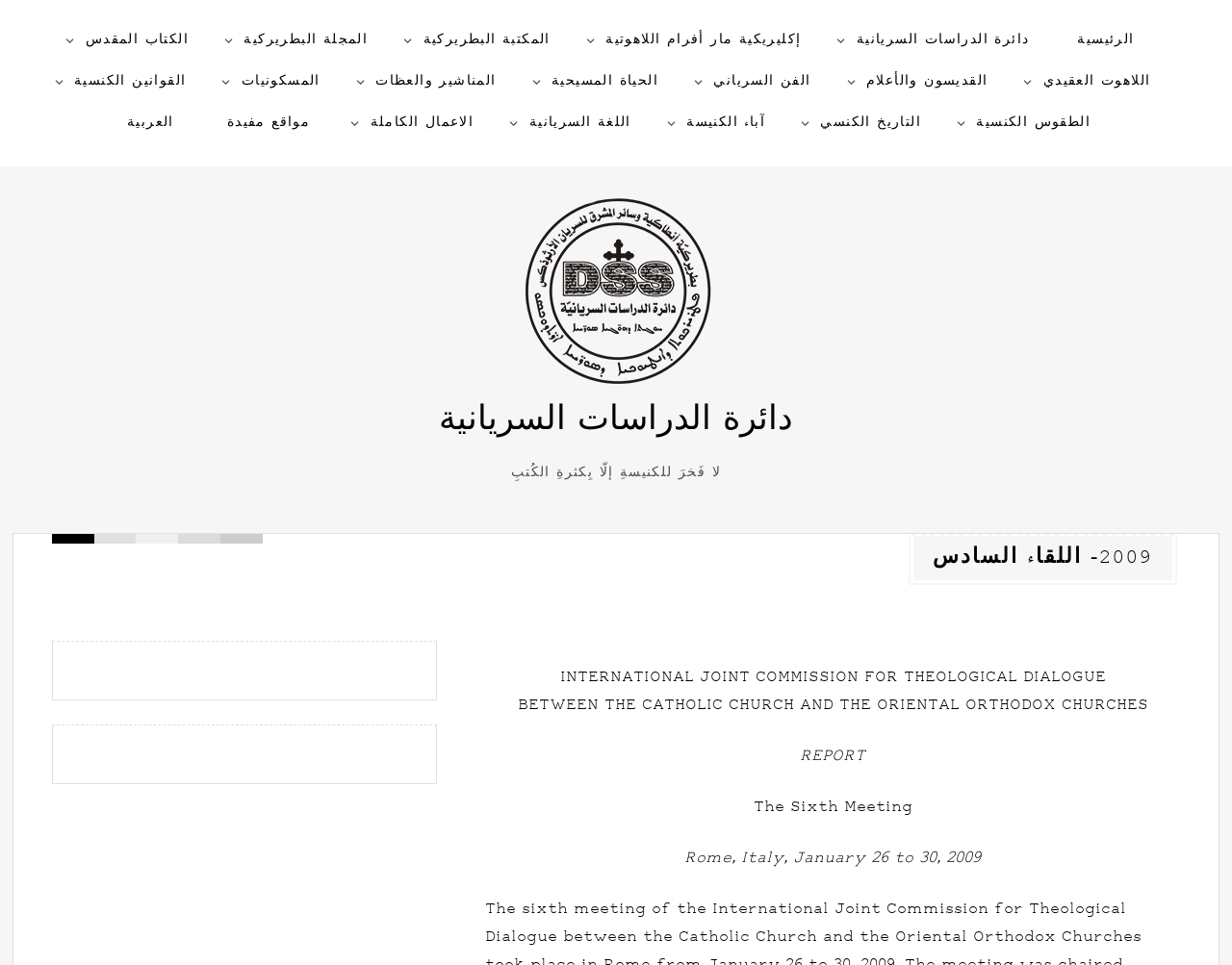Pinpoint the bounding box coordinates of the clickable element needed to complete the instruction: "Go to الرئيسية". The coordinates should be provided as four float numbers between 0 and 1: [left, top, right, bottom].

[0.855, 0.02, 0.94, 0.063]